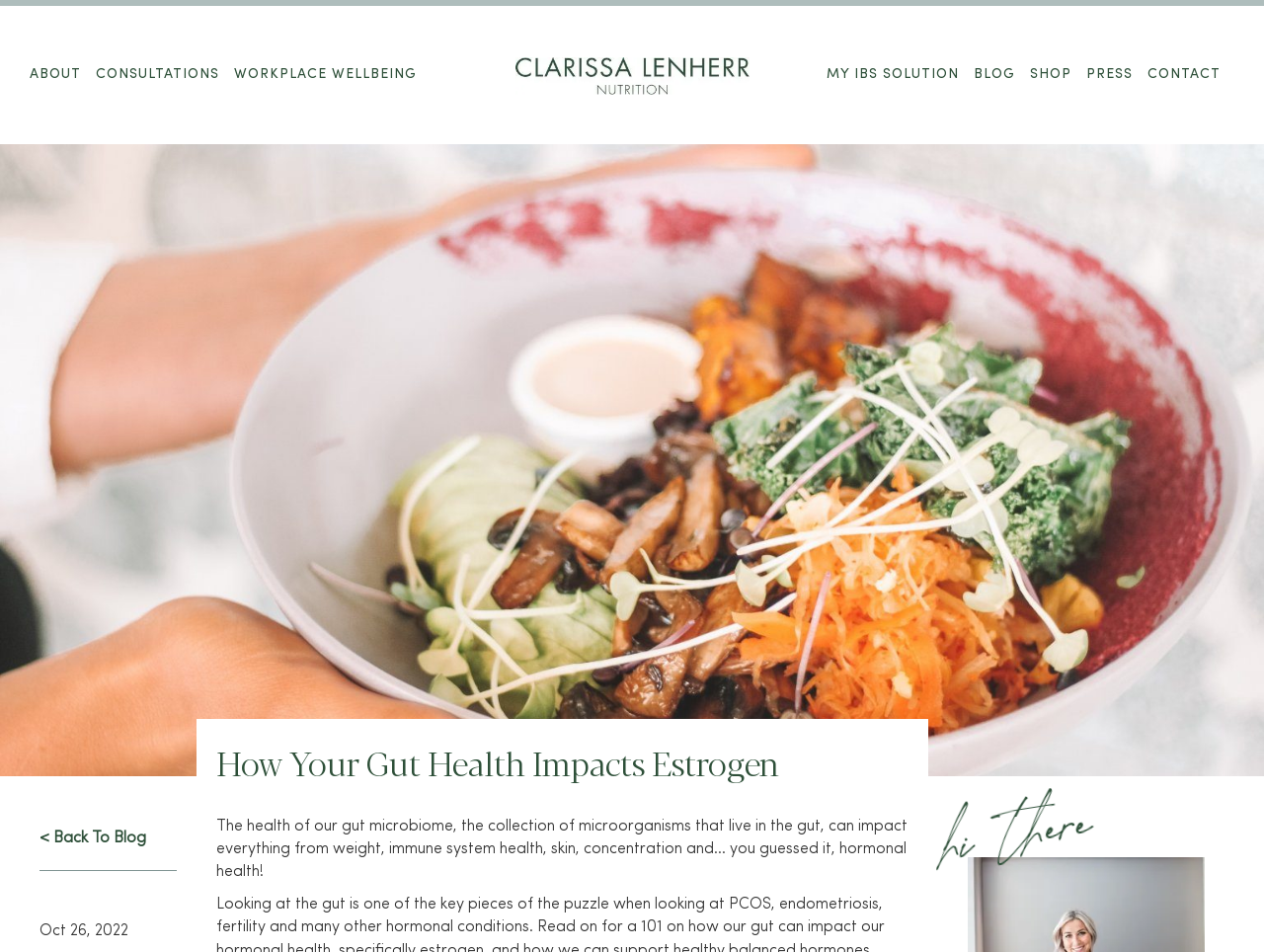Generate a comprehensive description of the webpage.

The webpage is about the impact of gut health on estrogen levels. At the top left, there is a navigation menu with links to "ABOUT", "CONSULTATIONS", and "WORKPLACE WELLBEING". Below this menu, there is a link to "Clarissa Lenherr - Harley St. London Based Nutritionist" accompanied by an image of Clarissa Lenherr. 

On the top right, there is another navigation menu with links to "MY IBS SOLUTION", "BLOG", "SHOP", "PRESS", and "CONTACT". Below this menu, there is a large background image that spans the entire width of the page.

In the middle of the page, there is a link to go back to the blog, followed by a static text displaying the date "Oct 26, 2022". Below this, there is a heading that reads "How Your Gut Health Impacts Estrogen", which is the title of the webpage. 

Under the title, there is a paragraph of text that explains how the health of the gut microbiome can impact various aspects of health, including weight, immune system health, skin, concentration, and hormonal health. 

At the bottom of the page, there is a heading that reads "hi there".